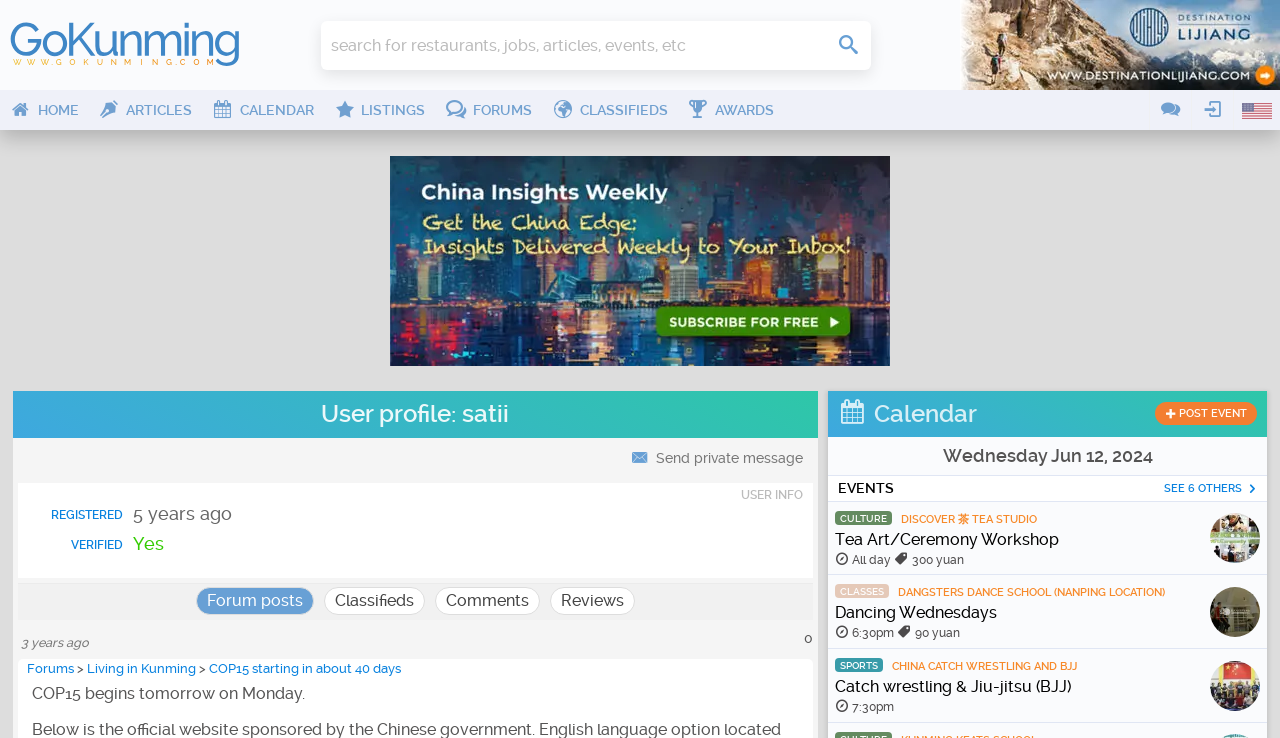Please provide the bounding box coordinates for the element that needs to be clicked to perform the instruction: "Post a new event". The coordinates must consist of four float numbers between 0 and 1, formatted as [left, top, right, bottom].

[0.902, 0.545, 0.982, 0.576]